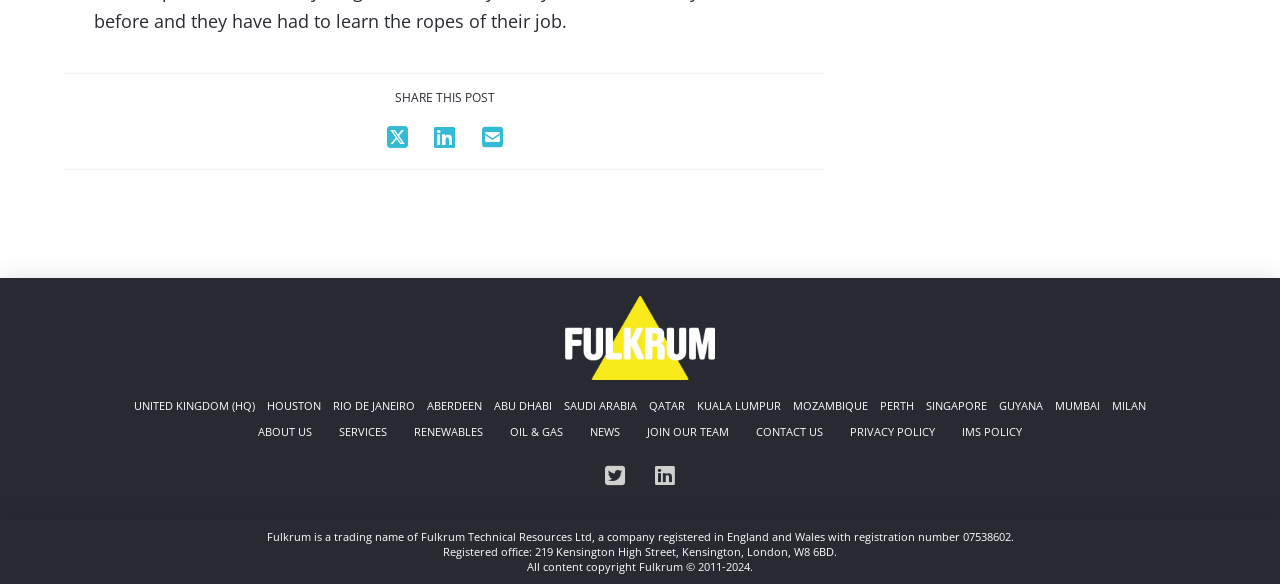Carefully examine the image and provide an in-depth answer to the question: What is the company name mentioned in the footer?

The company name 'Fulkrum' is mentioned in the footer section of the webpage, specifically in the 'Fulkrum Footer Logo' link and the 'Fulkrum is a trading name of Fulkrum Technical Resources Ltd' static text.